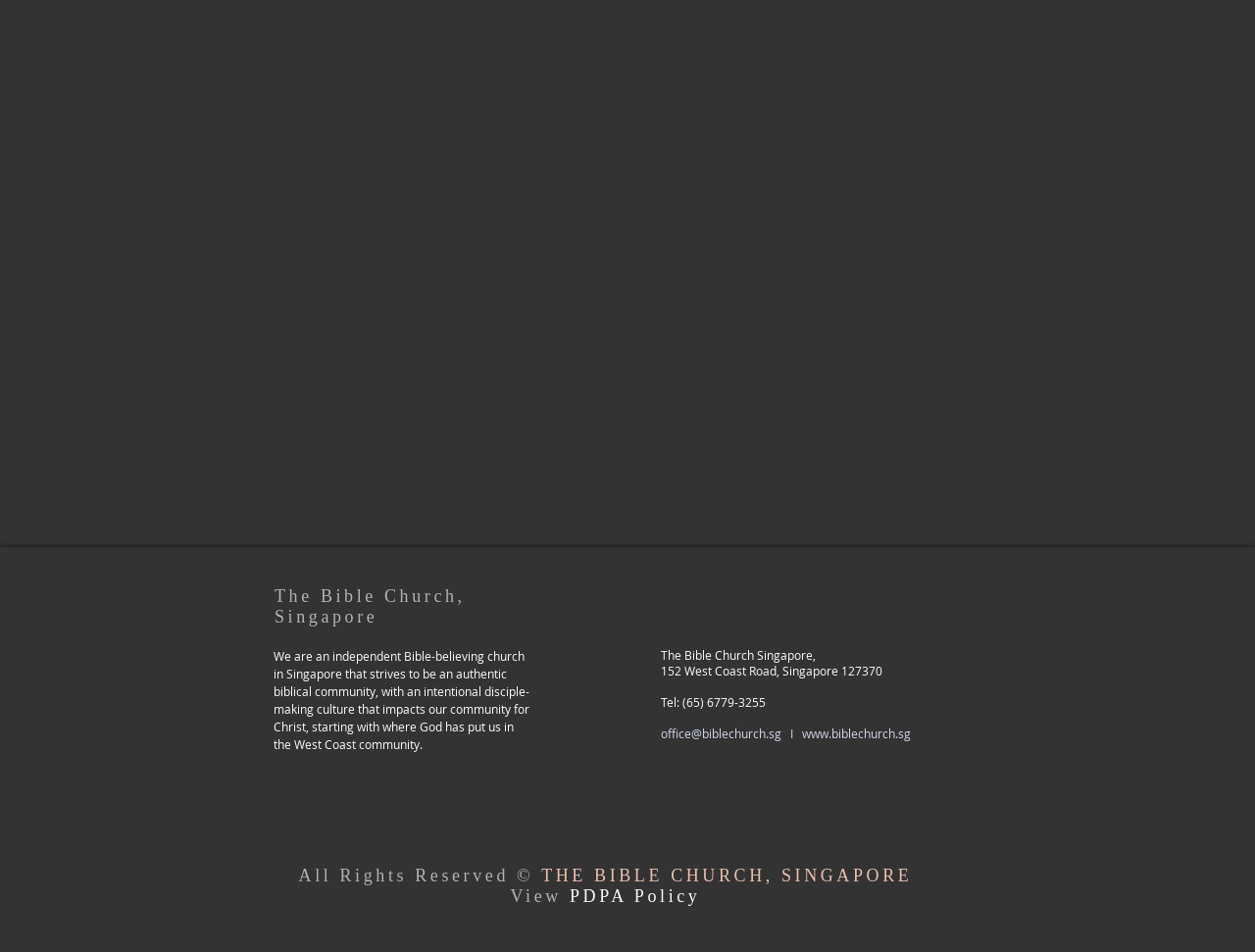Answer the question below using just one word or a short phrase: 
What is the address of the church?

152 West Coast Road, Singapore 127370